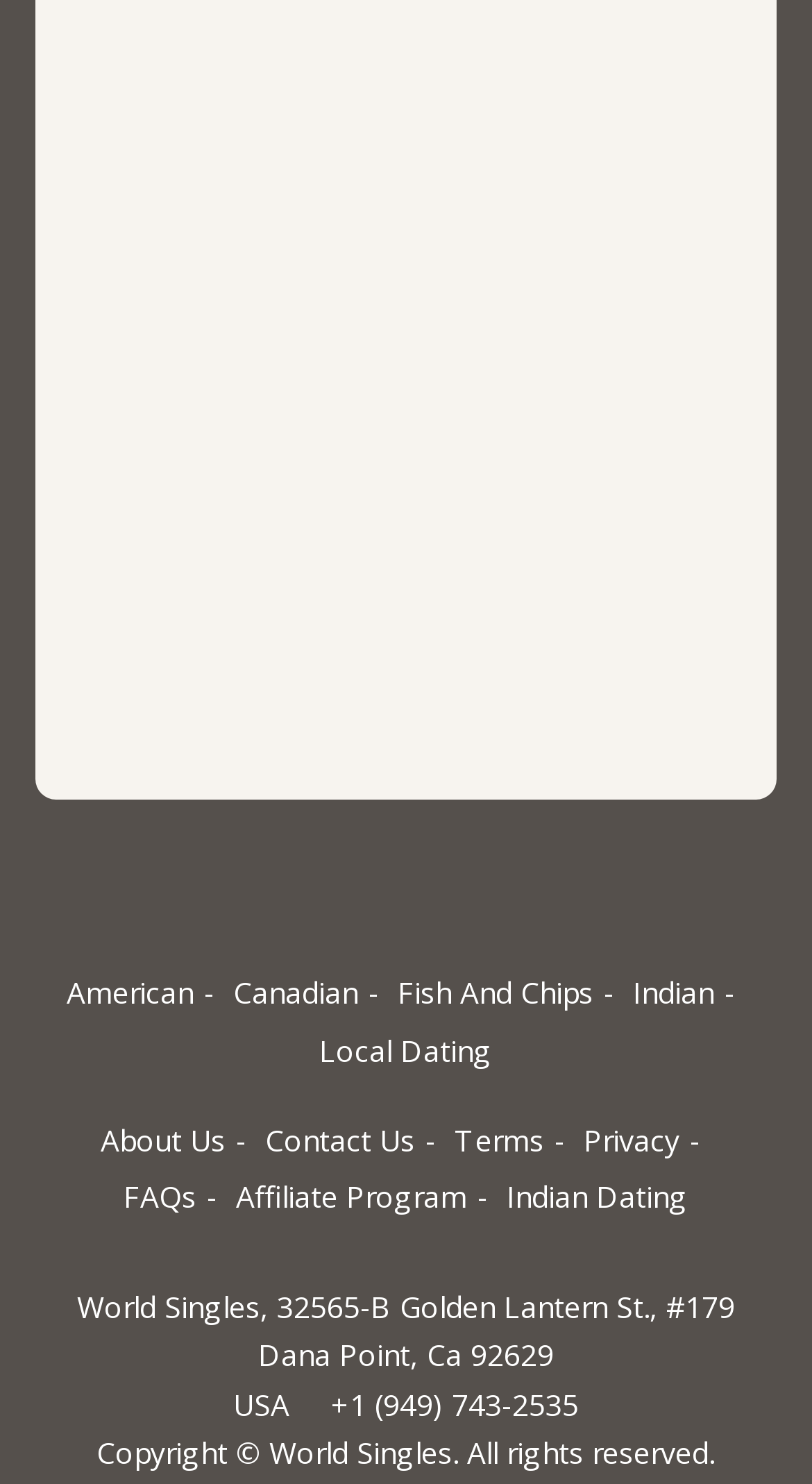What is the phone number of World Singles?
Look at the image and respond with a single word or a short phrase.

+1 (949) 743-2535